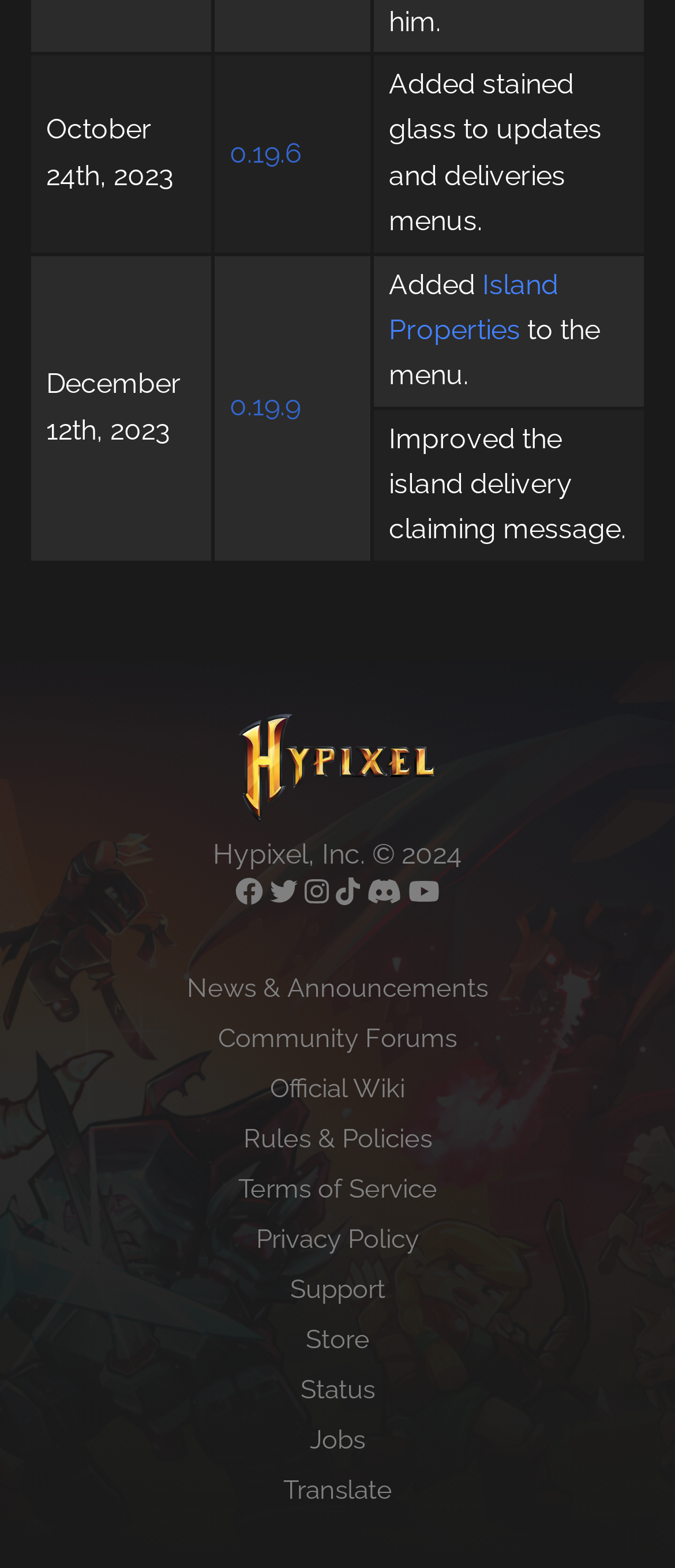Locate the bounding box coordinates for the element described below: "Child immigration". The coordinates must be four float values between 0 and 1, formatted as [left, top, right, bottom].

None